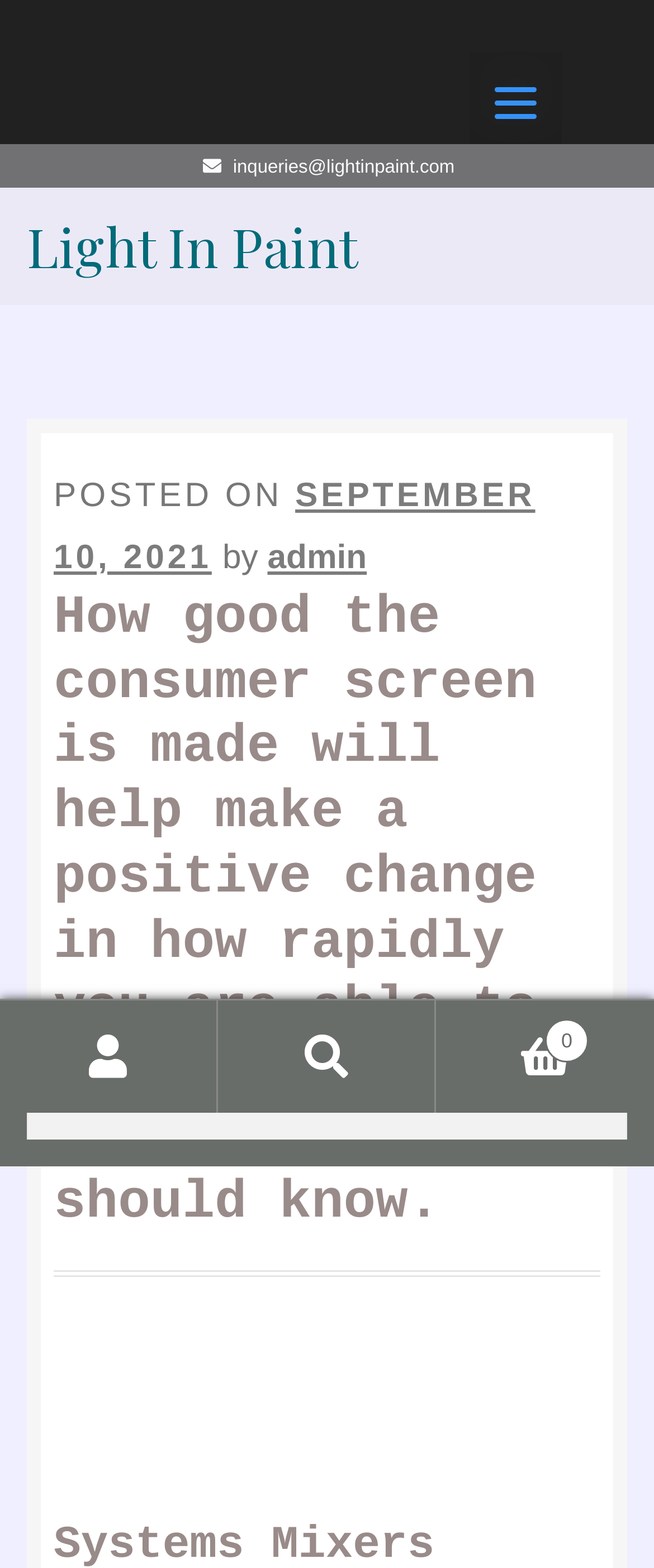What is the function of the button with the icon ''?
Respond to the question with a well-detailed and thorough answer.

The button with the icon '' is located in the secondary navigation and has the text 'inqueries@lightinpaint.com' which suggests that it is used to send inqueries.